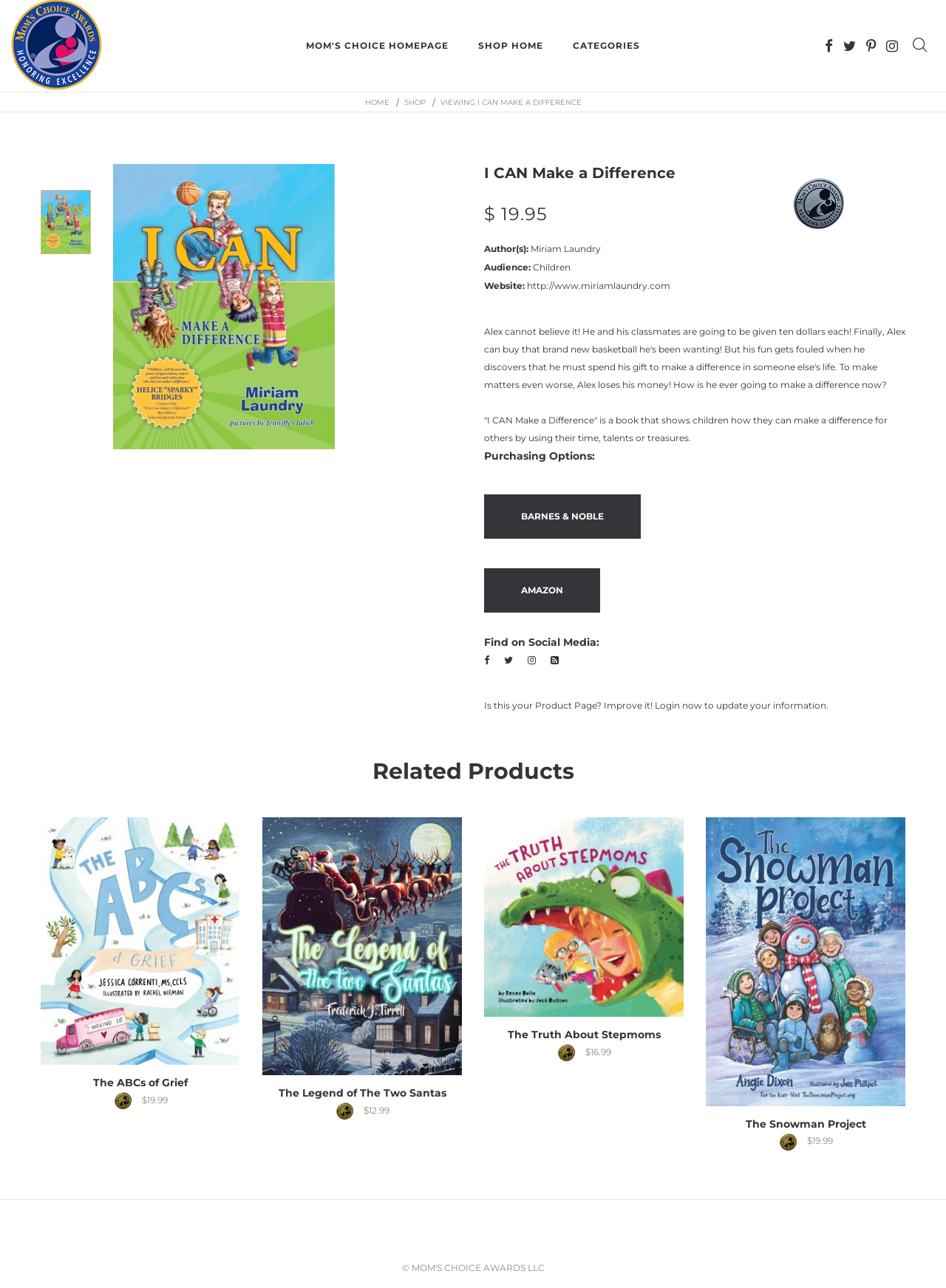Please analyze the image and give a detailed answer to the question:
Who is the author of 'I CAN Make a Difference'?

The author of 'I CAN Make a Difference' is obtained from the link 'Miriam Laundry' which is located under the 'Author(s):' label.